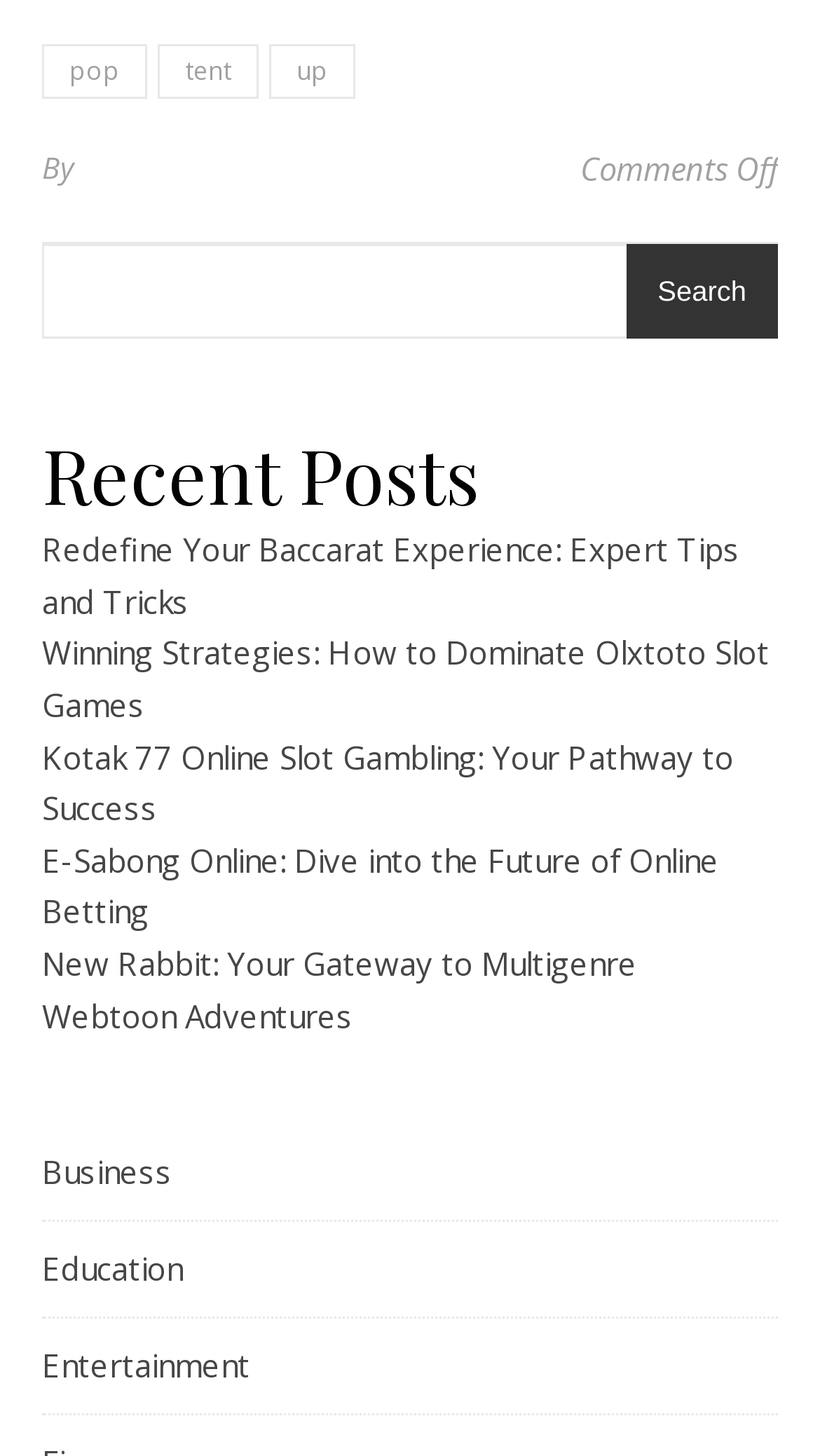Provide the bounding box coordinates of the HTML element this sentence describes: "parent_node: Search name="s"". The bounding box coordinates consist of four float numbers between 0 and 1, i.e., [left, top, right, bottom].

[0.051, 0.168, 0.949, 0.233]